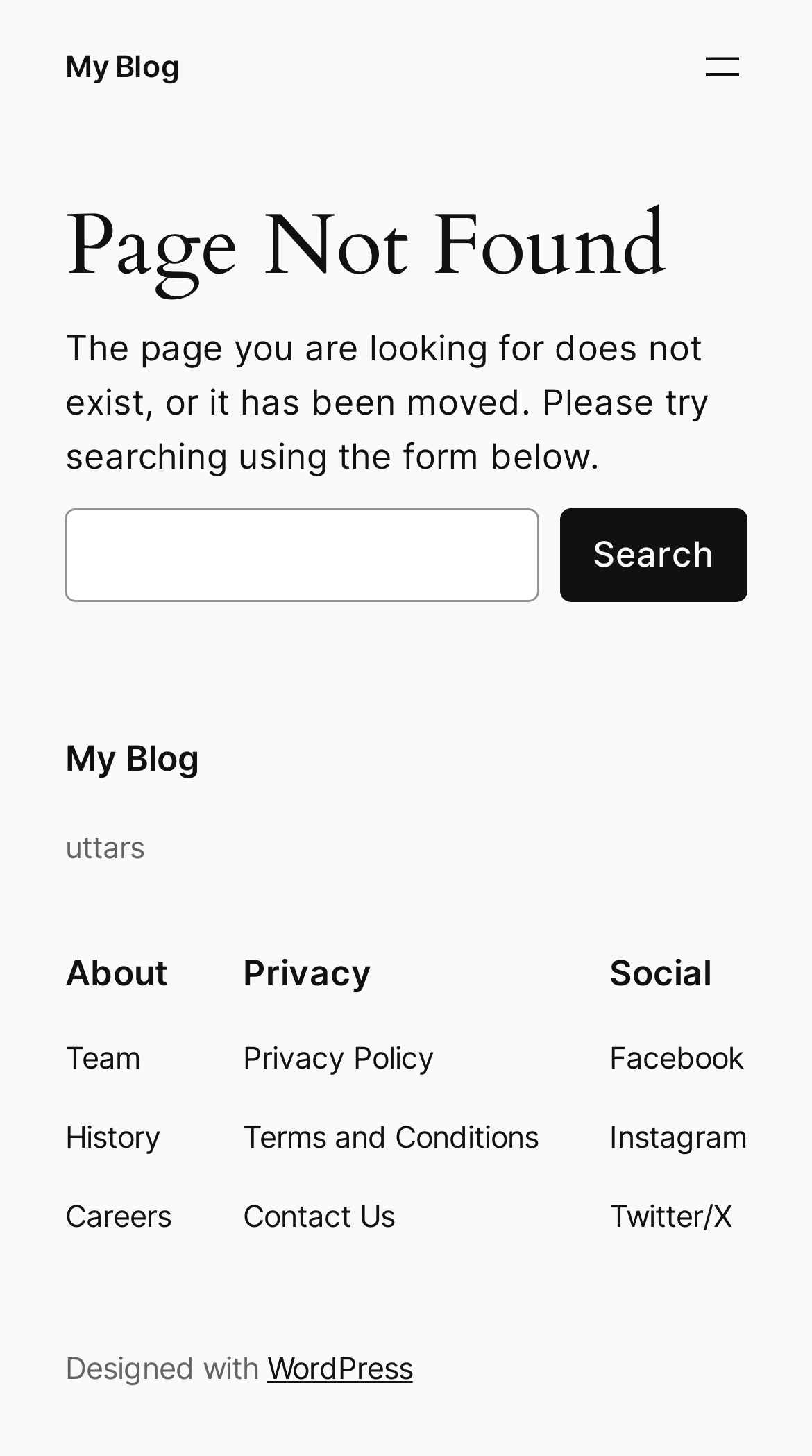Use a single word or phrase to answer the question:
What is the current page status?

Page not found